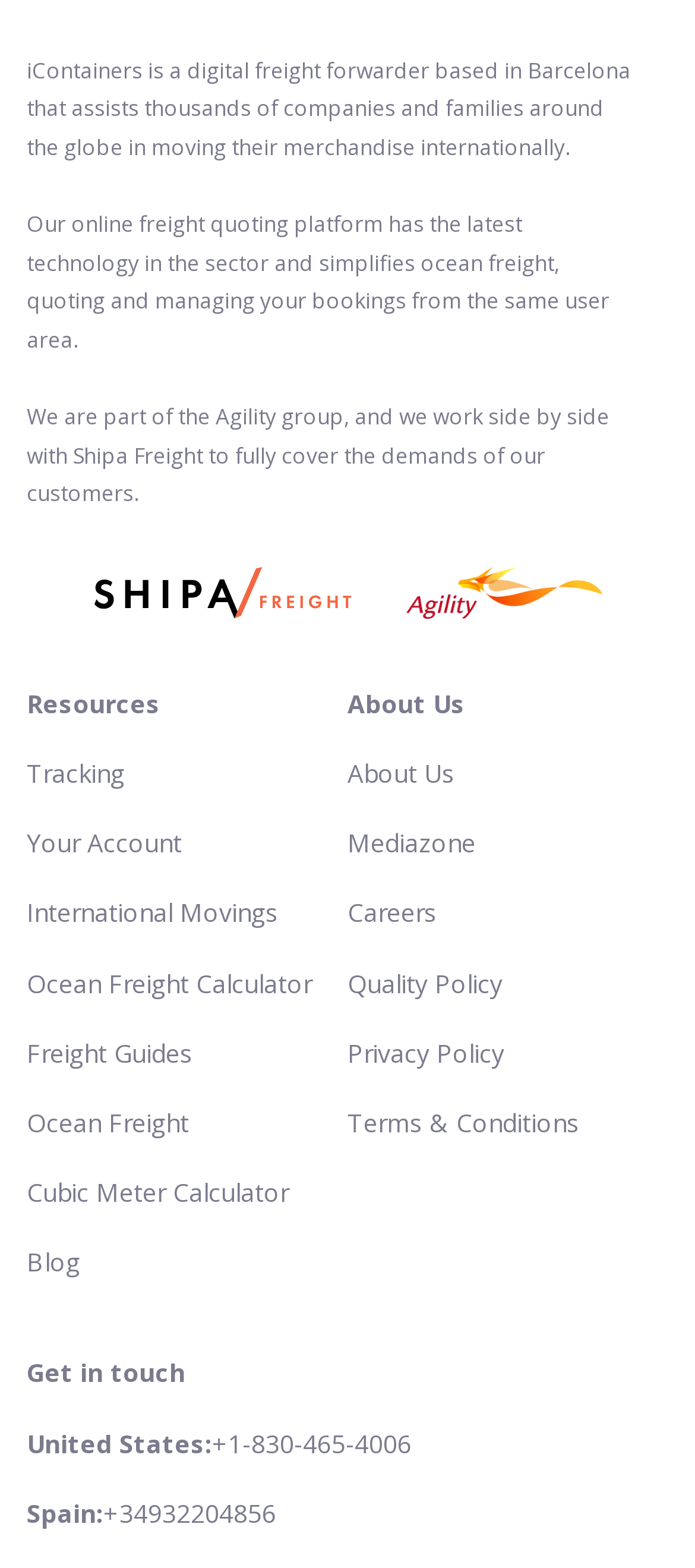Pinpoint the bounding box coordinates of the area that should be clicked to complete the following instruction: "View affordable prices". The coordinates must be given as four float numbers between 0 and 1, i.e., [left, top, right, bottom].

None